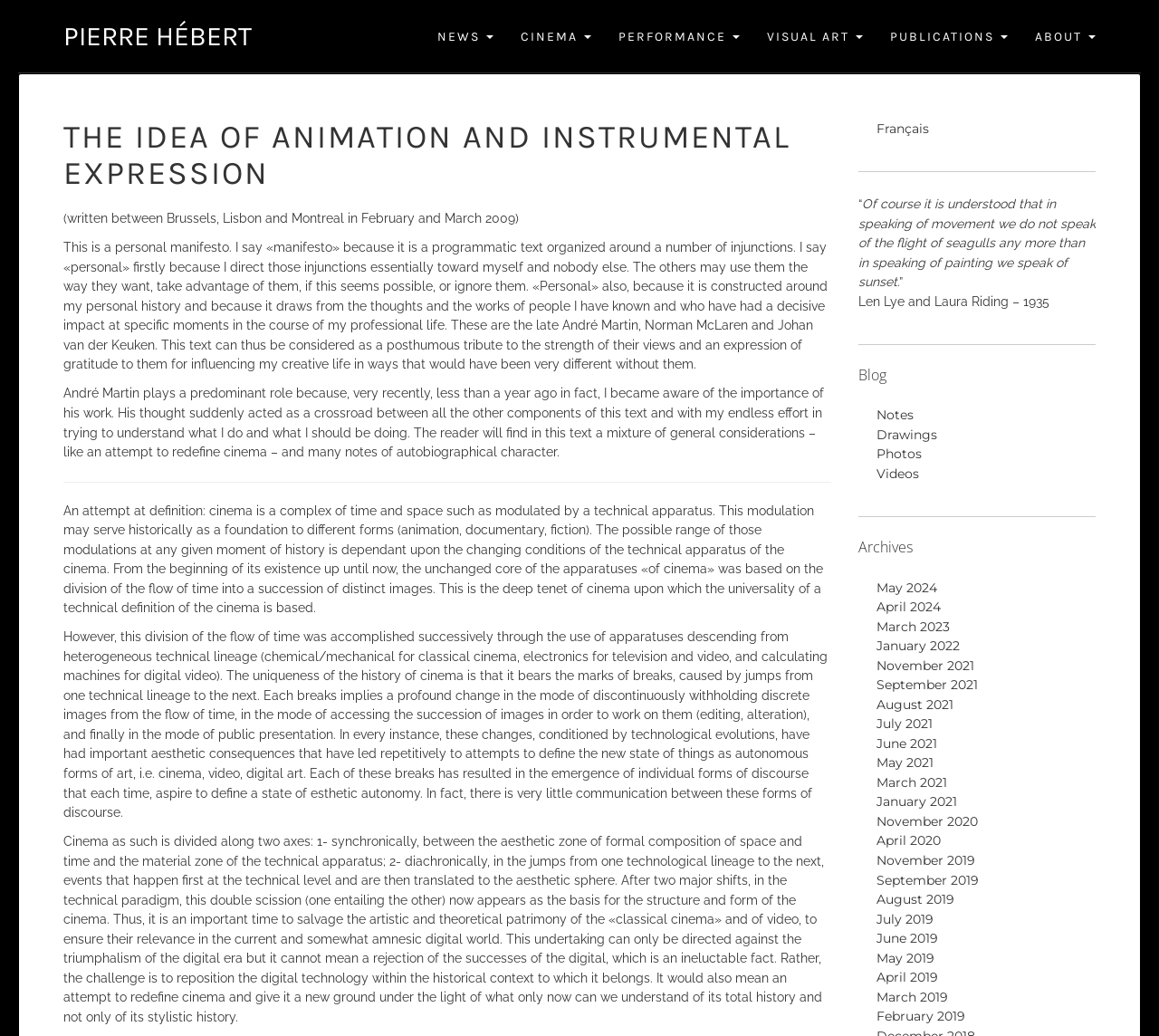Please determine the bounding box coordinates of the clickable area required to carry out the following instruction: "Click on the NEWS link". The coordinates must be four float numbers between 0 and 1, represented as [left, top, right, bottom].

[0.366, 0.0, 0.438, 0.07]